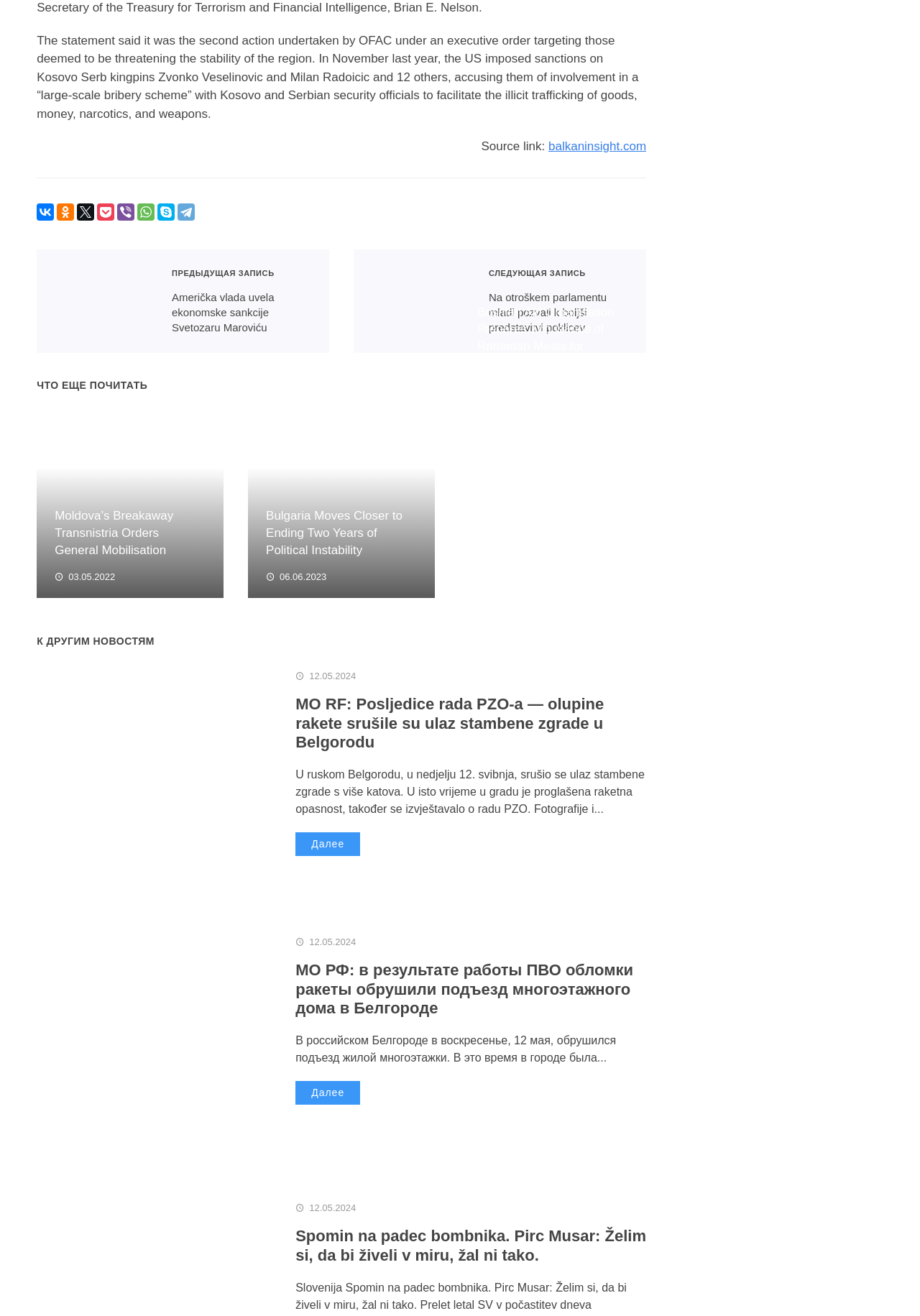Select the bounding box coordinates of the element I need to click to carry out the following instruction: "Click on the link to read more about Američka vlada uvela ekonomske sankcije Svetozaru Maroviću".

[0.04, 0.189, 0.167, 0.268]